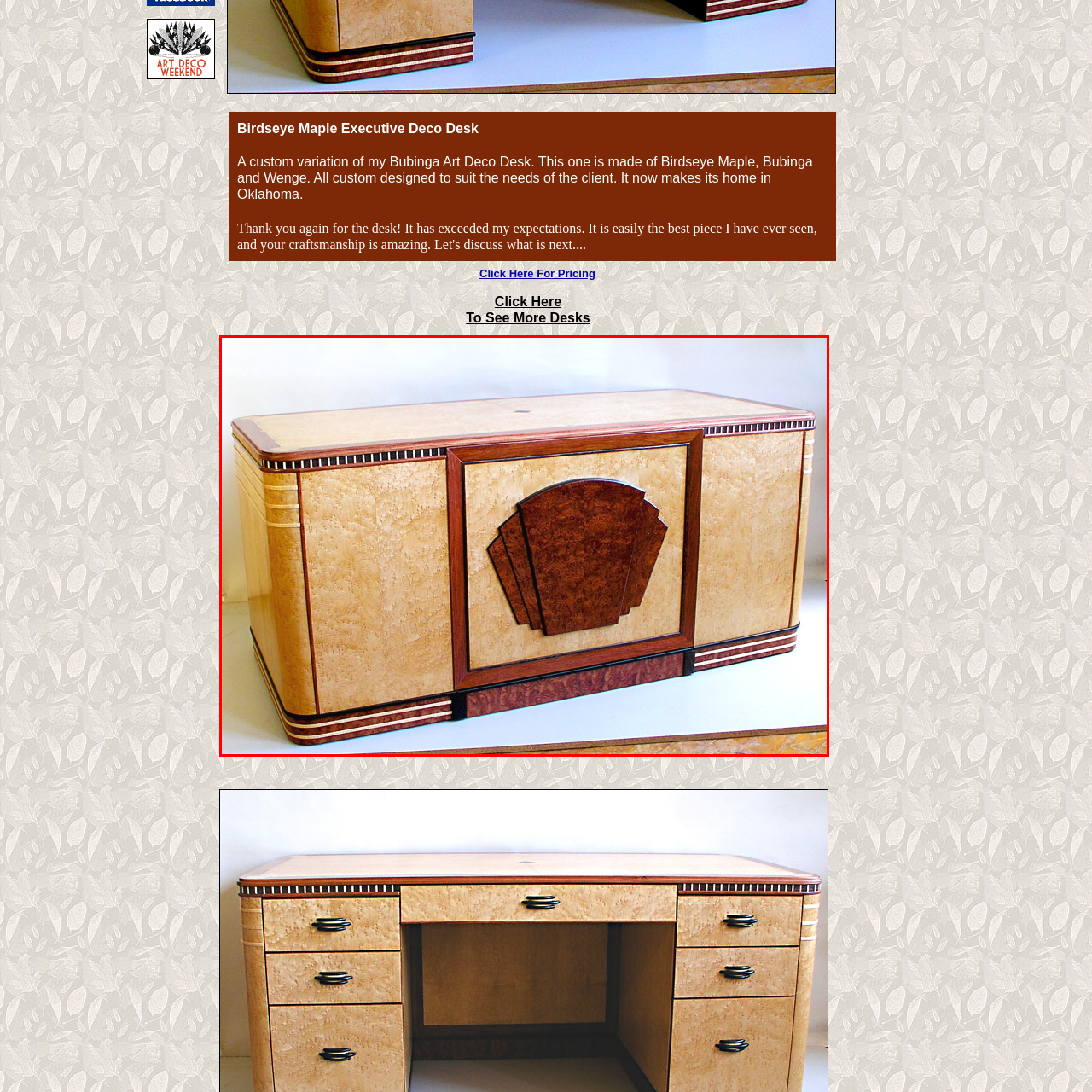What design style is the desk?
Look at the section marked by the red bounding box and provide a single word or phrase as your answer.

Art Deco